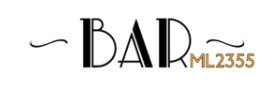Break down the image and describe each part extensively.

The image showcases the logo for "Mobile Vintage Bus Bar Hire BAR ML 2355." The design features the word "BAR" prominently displayed in a stylized font, complemented by the identifier "ML2355" beneath it in a contrasting color. The logo embodies a vintage aesthetic, reflecting the theme of a mobile bar service that specializes in bringing a classic and nostalgic vibe to events. This unique branding aligns with the company’s mission to offer a distinctive experience, transforming vintage buses into fully operational bars for hire.